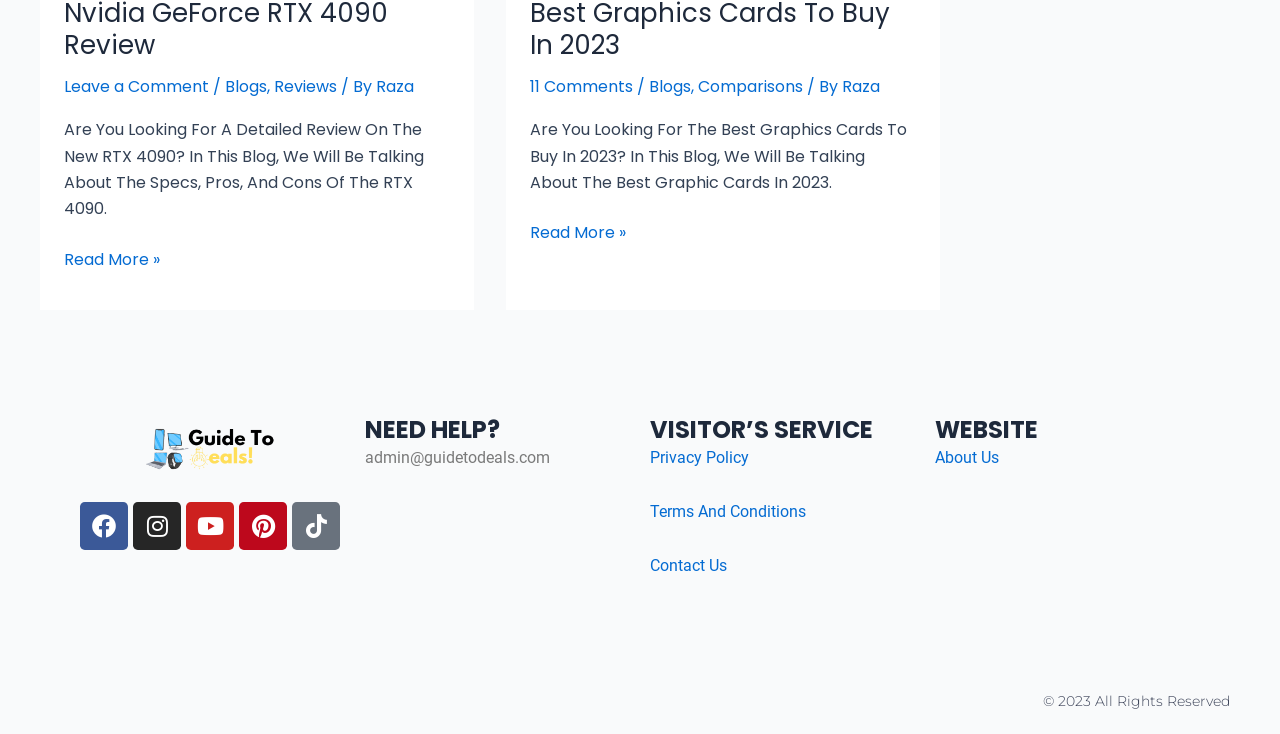Provide the bounding box coordinates for the UI element that is described by this text: "Leave a Comment". The coordinates should be in the form of four float numbers between 0 and 1: [left, top, right, bottom].

[0.05, 0.102, 0.163, 0.133]